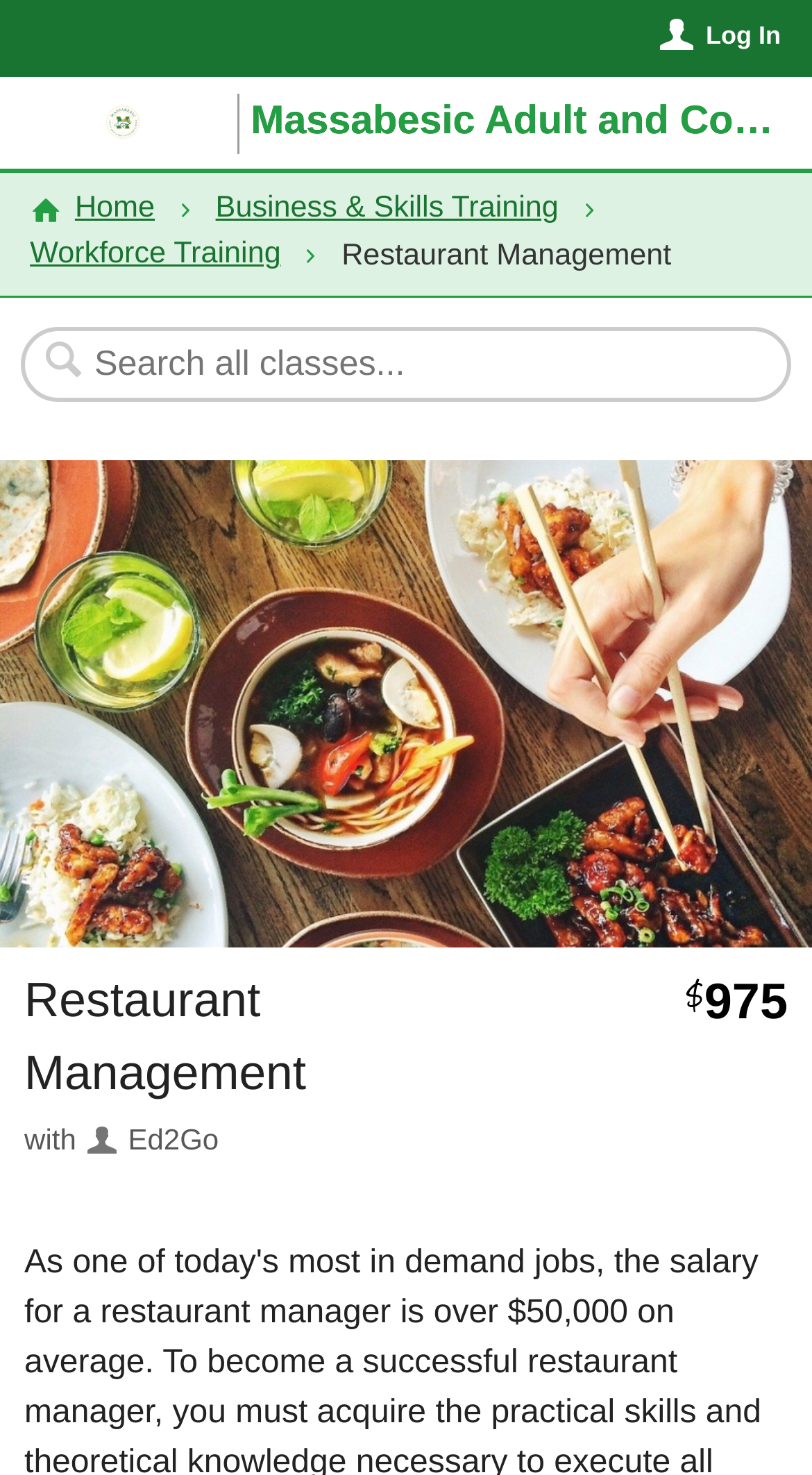What is the cost of the restaurant management course?
Based on the image, provide your answer in one word or phrase.

$975